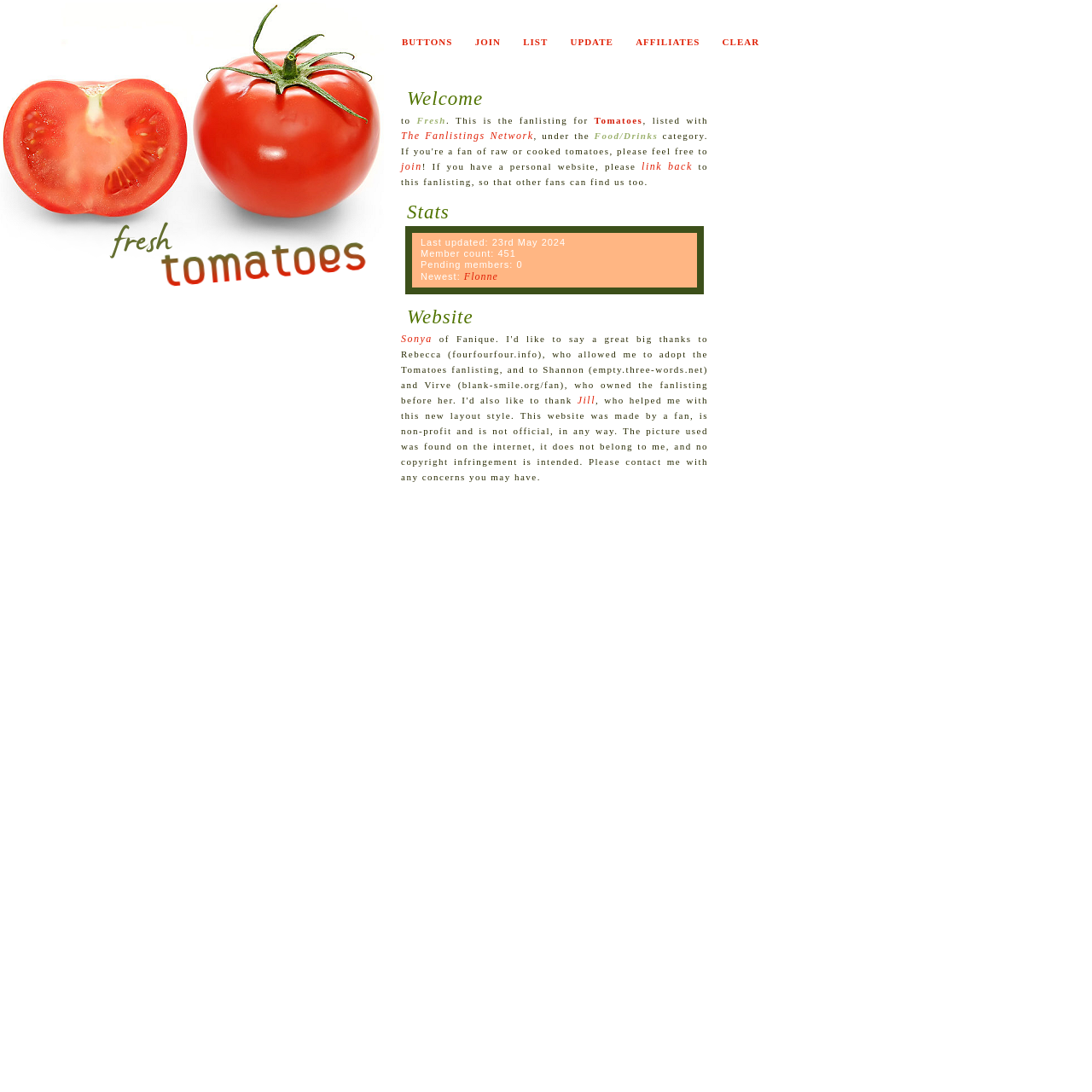Locate the bounding box coordinates for the element described below: "Clear". The coordinates must be four float values between 0 and 1, formatted as [left, top, right, bottom].

[0.658, 0.03, 0.699, 0.047]